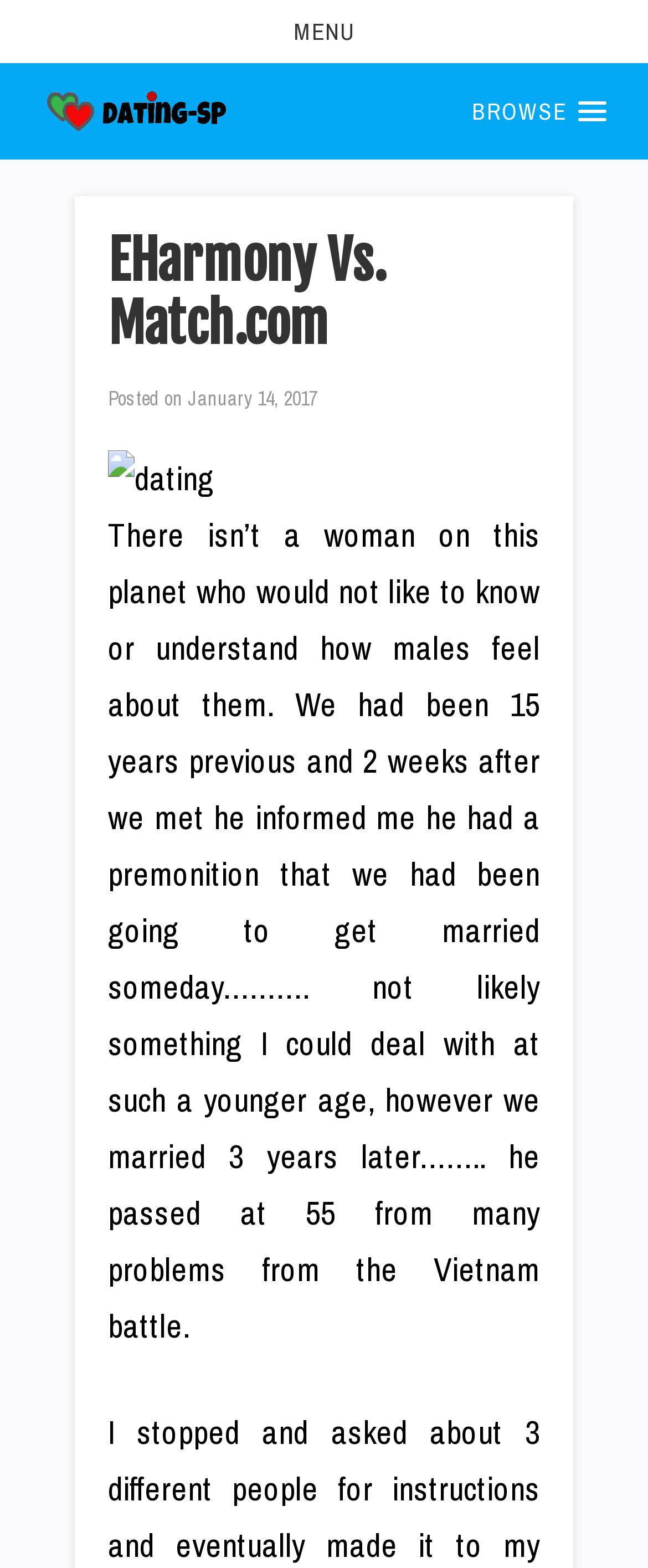How many years did the author wait to get married after meeting their partner?
Provide a detailed and extensive answer to the question.

I found the number of years the author waited to get married after meeting their partner by reading the static text 'We had been 15 years previous and 2 weeks after we met he informed me he had a premonition that we had been going to get married someday………. not likely something I could deal with at such a younger age, however we married 3 years later' which provides the time gap between meeting and getting married.